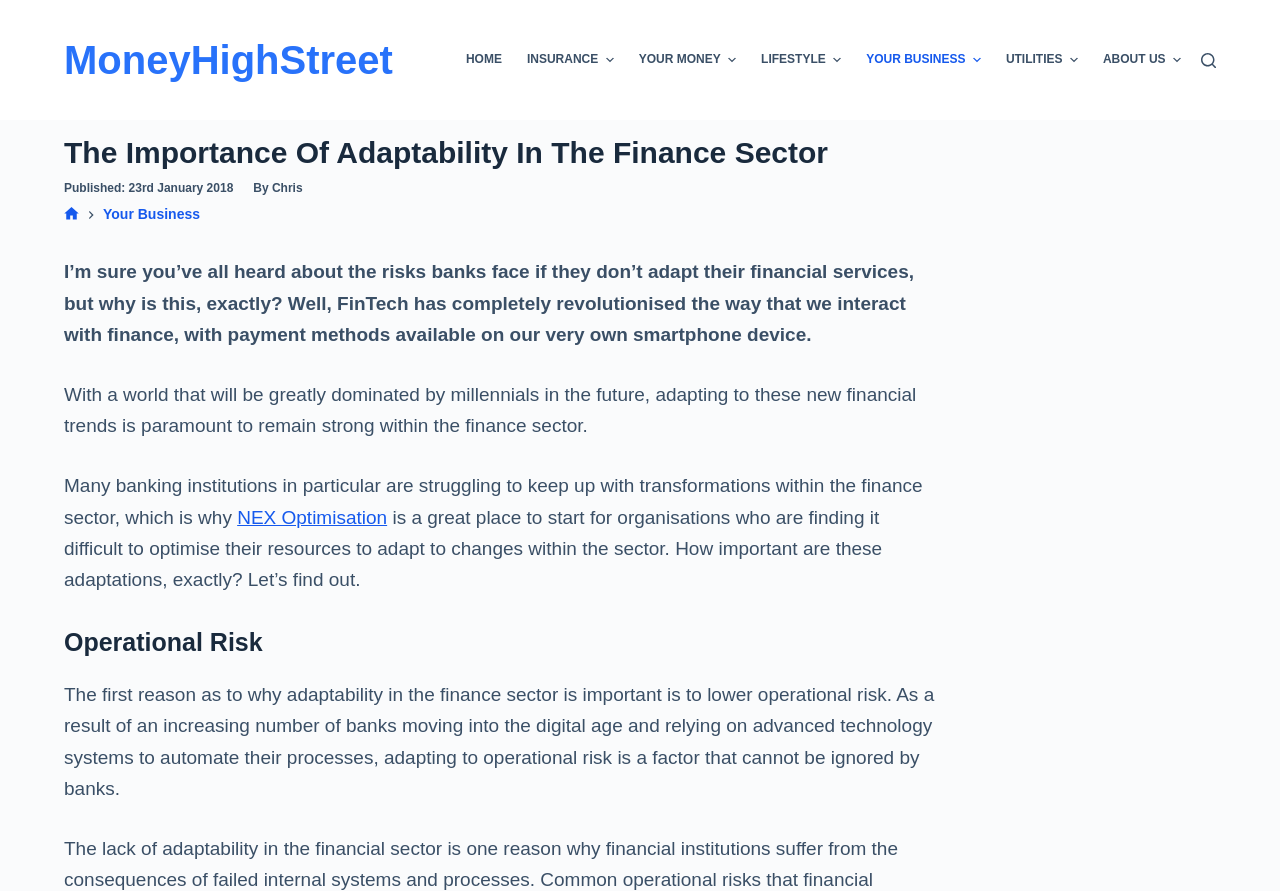Describe all the visual and textual components of the webpage comprehensively.

The webpage is about the importance of adaptability in the finance sector, particularly for banking institutions. At the top left corner, there is a link to skip to the content. Next to it, there is a link to the website's homepage, "MoneyHighStreet". 

Below these links, there is a horizontal navigation menu with several menu items, including "HOME", "INSURANCE", "YOUR MONEY", "LIFESTYLE", "YOUR BUSINESS", "UTILITIES", and "ABOUT US". Each menu item has a corresponding image next to it. Some menu items have a dropdown menu, indicated by an "Expand dropdown menu" button.

To the right of the navigation menu, there is a search button. Below the navigation menu, there is a header section with a heading that reads "The Importance Of Adaptability In The Finance Sector". Below the heading, there is a publication date and time, along with the author's name, Chris. There are also links to "Home" and "Your Business" in this section.

The main content of the webpage is divided into several paragraphs. The first paragraph discusses how FinTech has revolutionized the way people interact with finance. The second paragraph emphasizes the importance of adapting to new financial trends to remain strong in the finance sector. The third paragraph mentions that many banking institutions are struggling to keep up with transformations in the finance sector.

The fourth paragraph introduces "NEX Optimisation" as a solution for organizations that are finding it difficult to adapt to changes in the sector. The fifth paragraph is headed "Operational Risk" and explains why adaptability is important to lower operational risk in the finance sector.